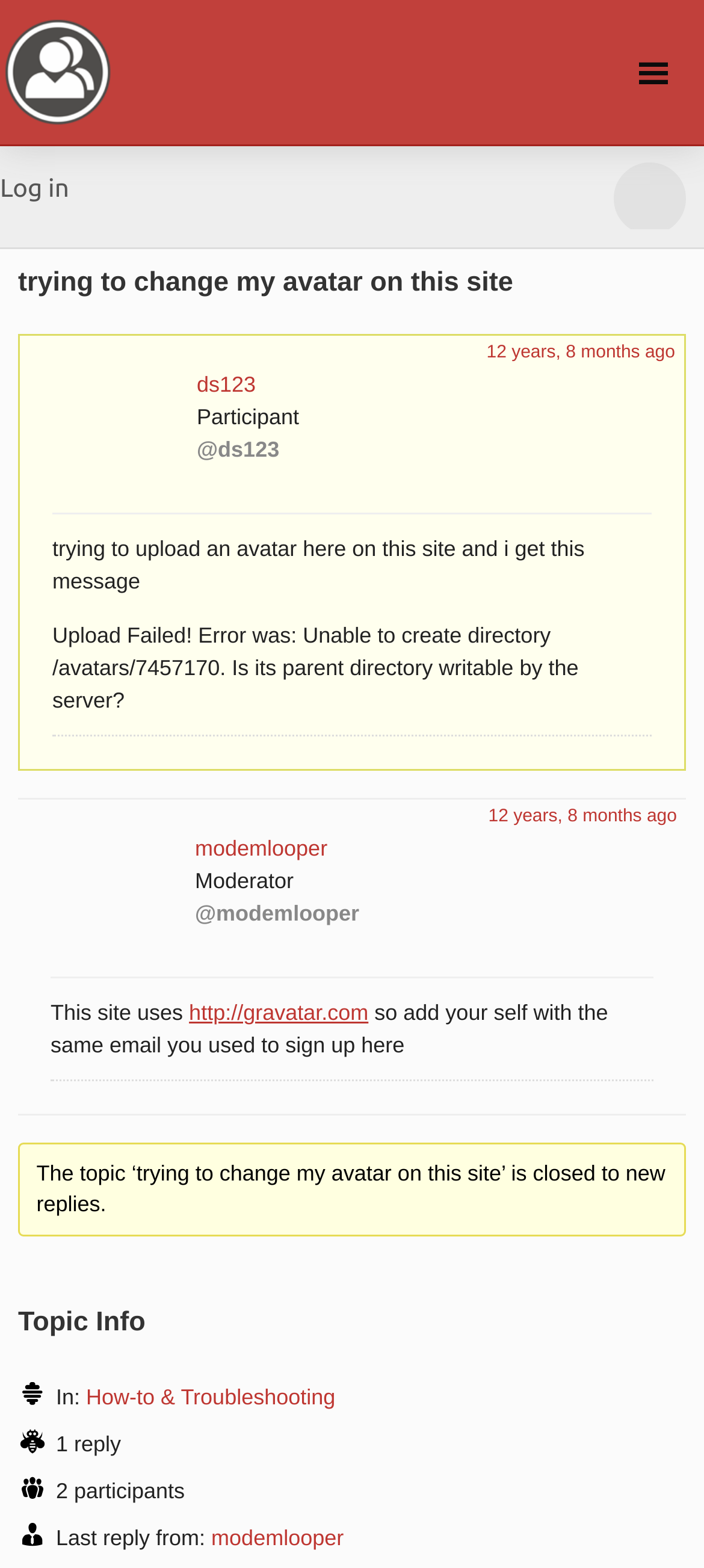Provide the bounding box coordinates for the area that should be clicked to complete the instruction: "Check the last reply from".

[0.3, 0.972, 0.488, 0.988]